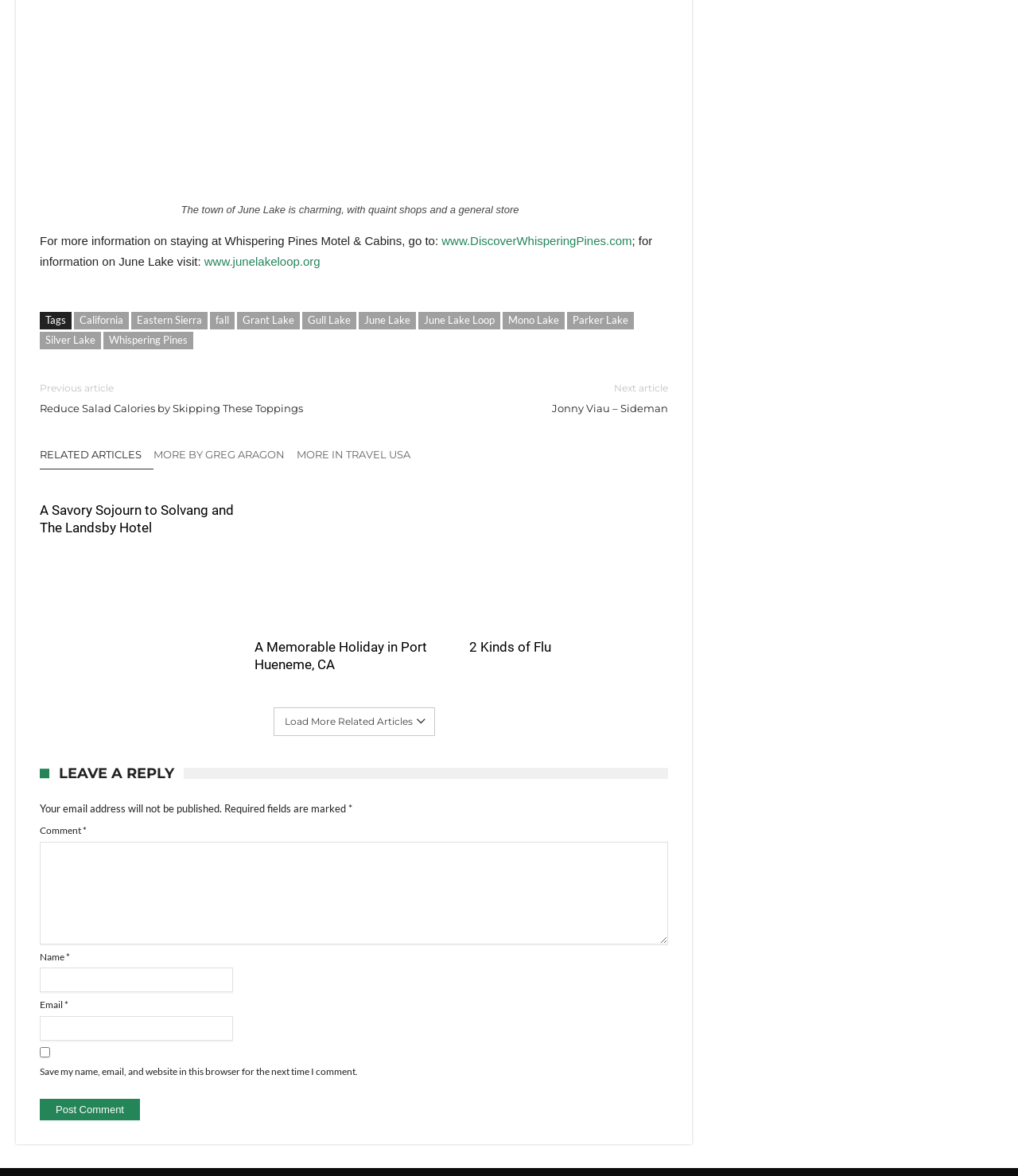Provide a short answer to the following question with just one word or phrase: How many links are there in the footer section?

14